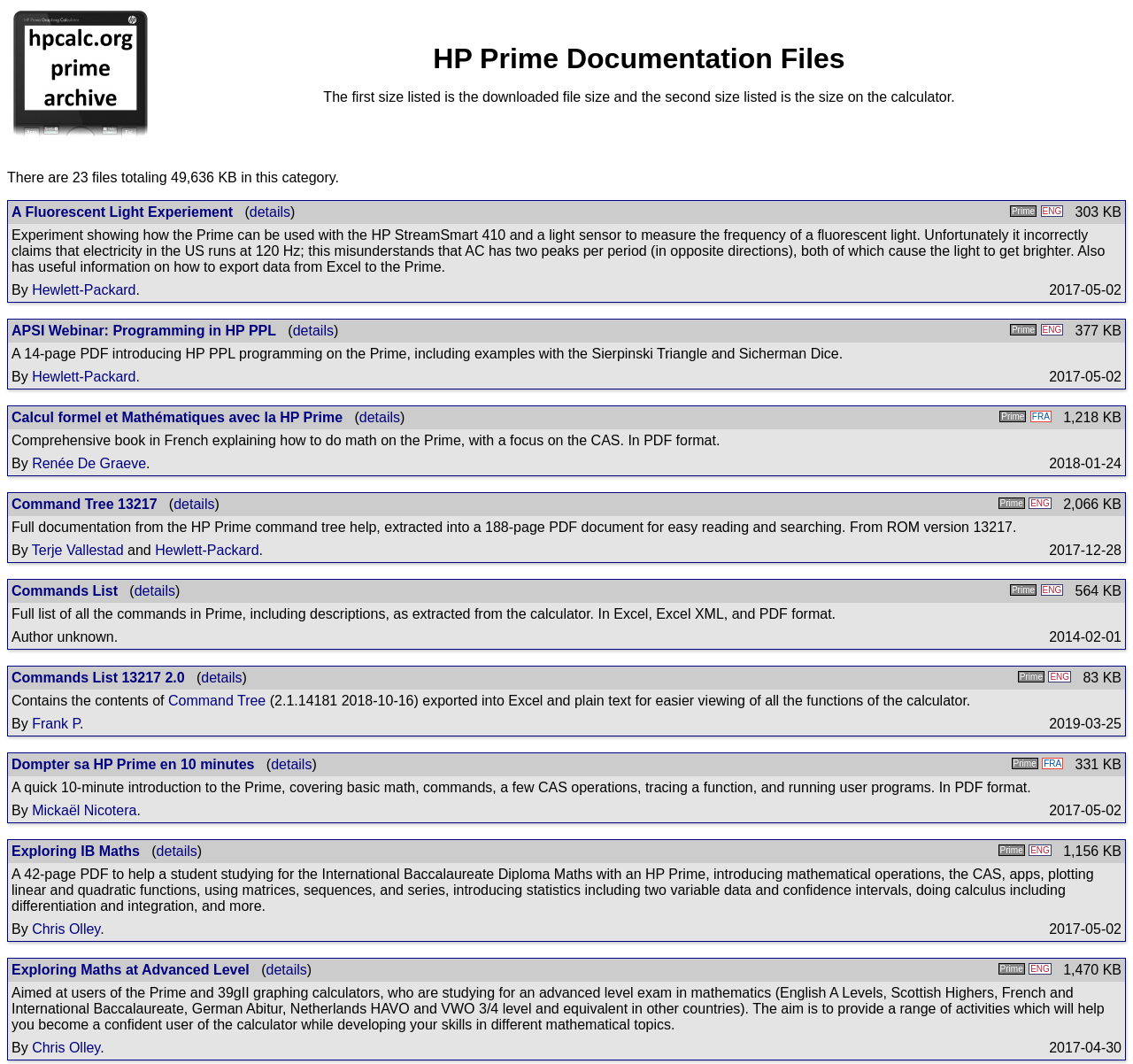What is the total size of all files in this category?
Use the information from the image to give a detailed answer to the question.

I found the total size of all files in the category, which is 49,636 KB, as stated in the text 'There are 23 files totaling 49,636 KB in this category.'